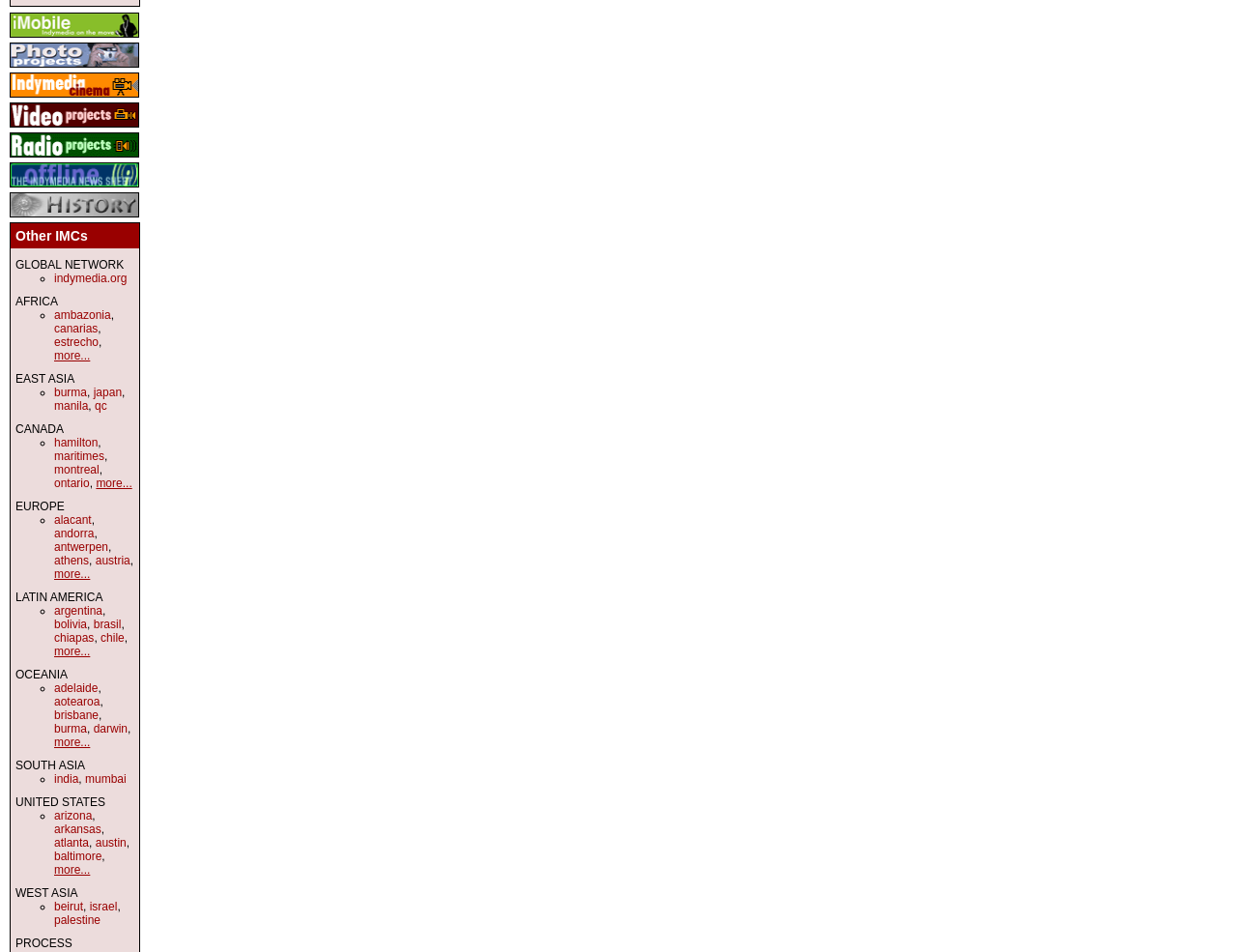Could you locate the bounding box coordinates for the section that should be clicked to accomplish this task: "check Offline Newsheet".

[0.008, 0.191, 0.112, 0.205]